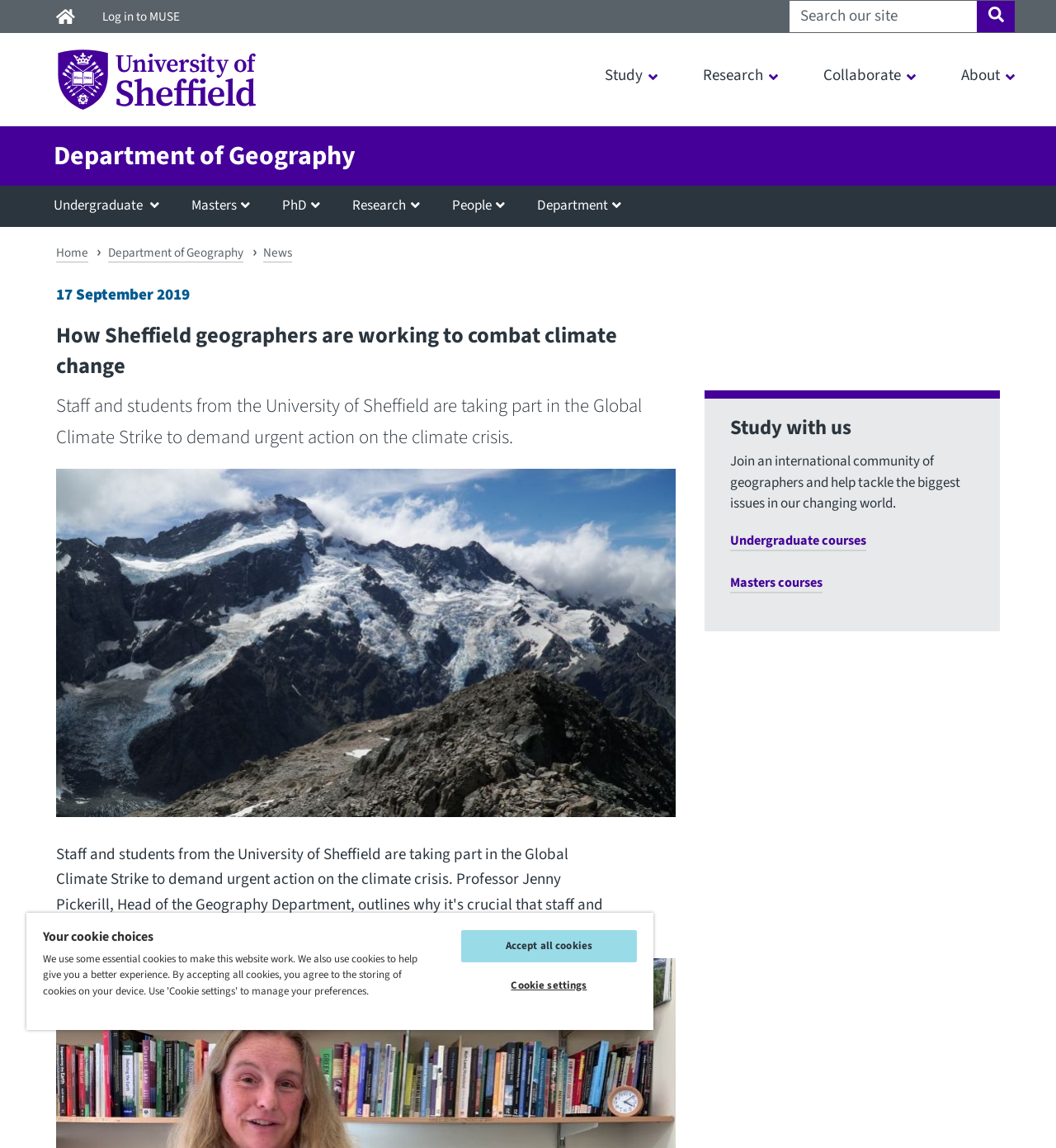Please predict the bounding box coordinates of the element's region where a click is necessary to complete the following instruction: "View undergraduate courses". The coordinates should be represented by four float numbers between 0 and 1, i.e., [left, top, right, bottom].

[0.691, 0.462, 0.82, 0.48]